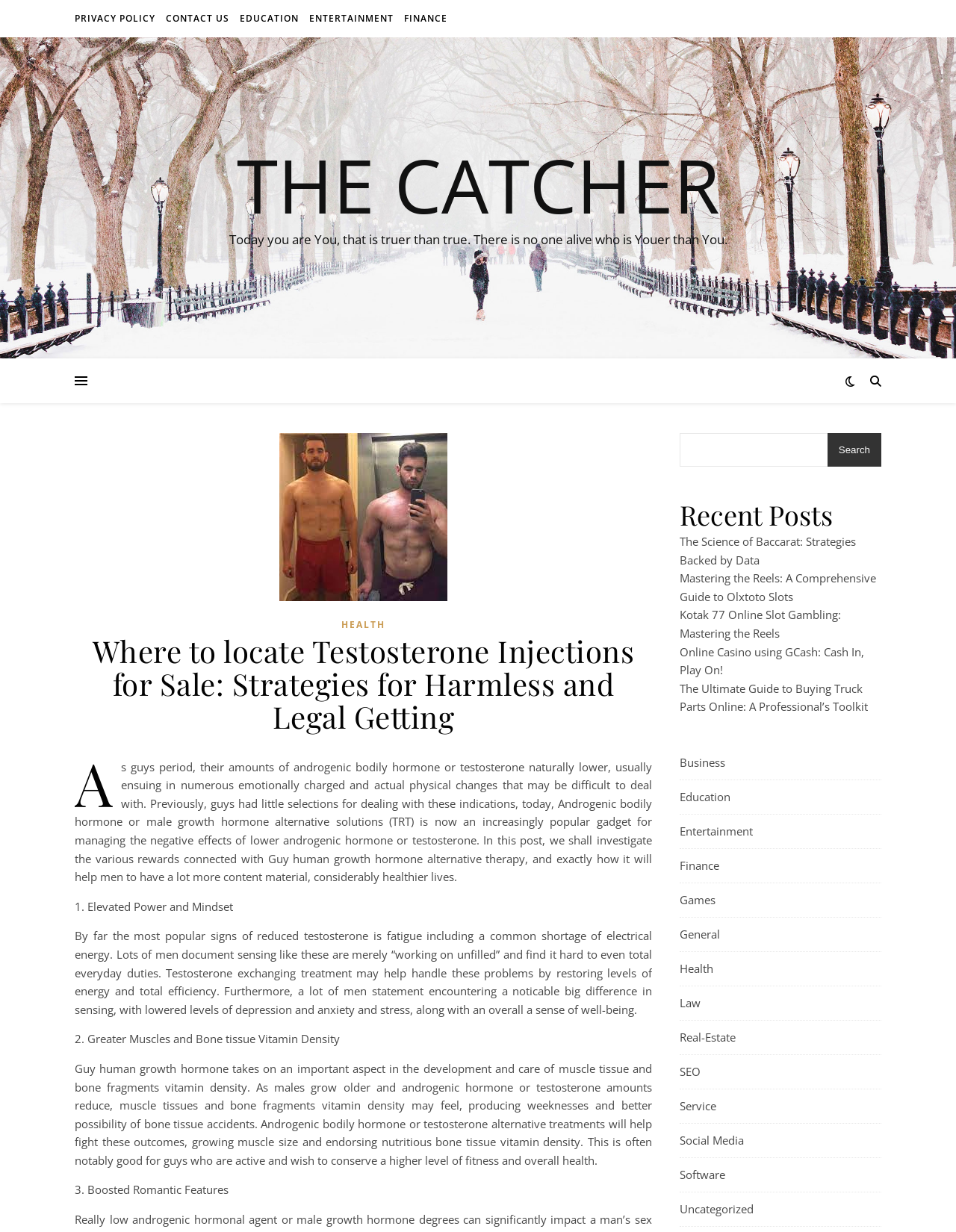Identify the bounding box coordinates of the clickable section necessary to follow the following instruction: "Check out recent post 'The Science of Baccarat: Strategies Backed by Data'". The coordinates should be presented as four float numbers from 0 to 1, i.e., [left, top, right, bottom].

[0.711, 0.433, 0.895, 0.46]